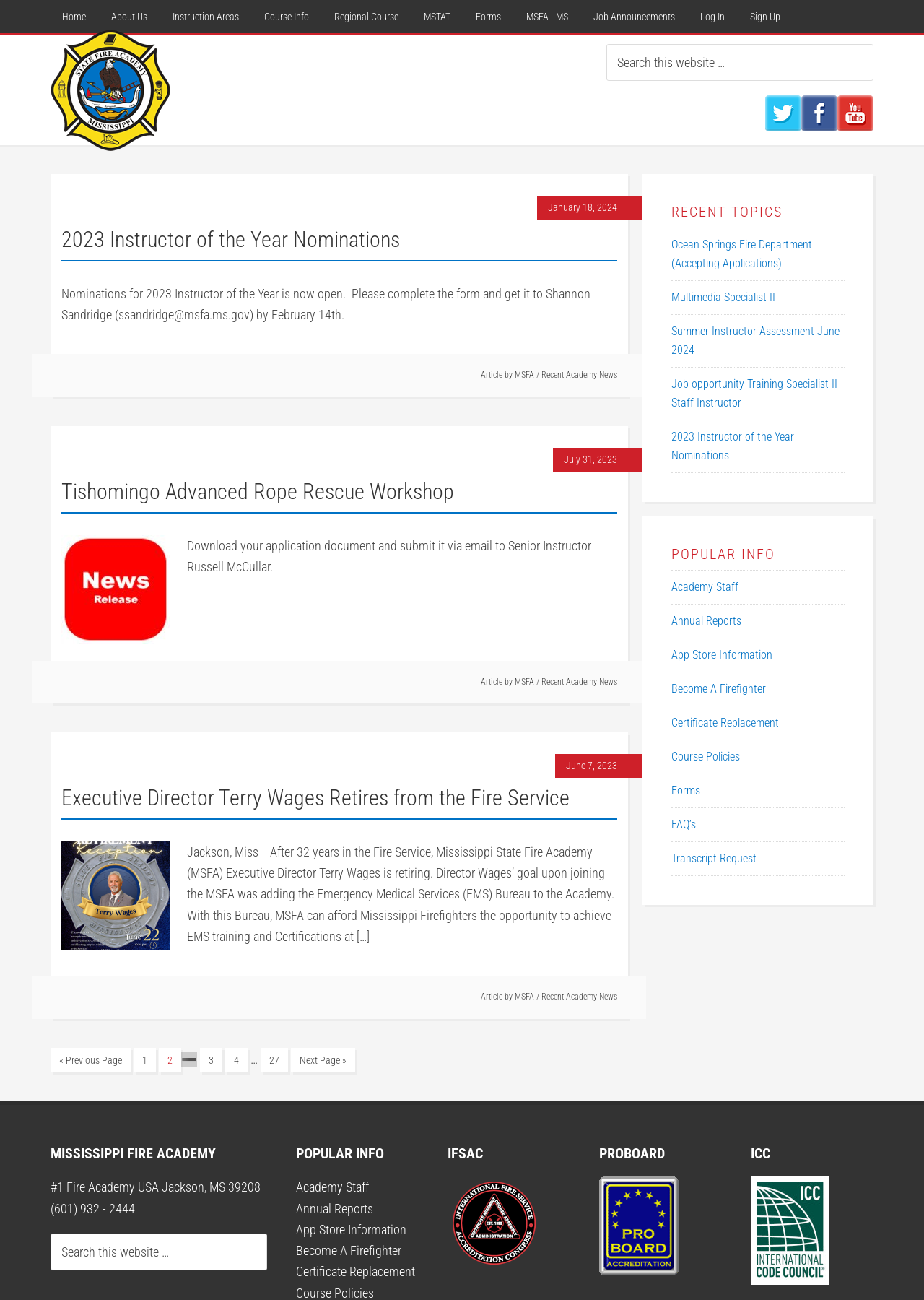Please locate the bounding box coordinates of the element that should be clicked to achieve the given instruction: "Check Recent Topics".

[0.727, 0.156, 0.914, 0.176]